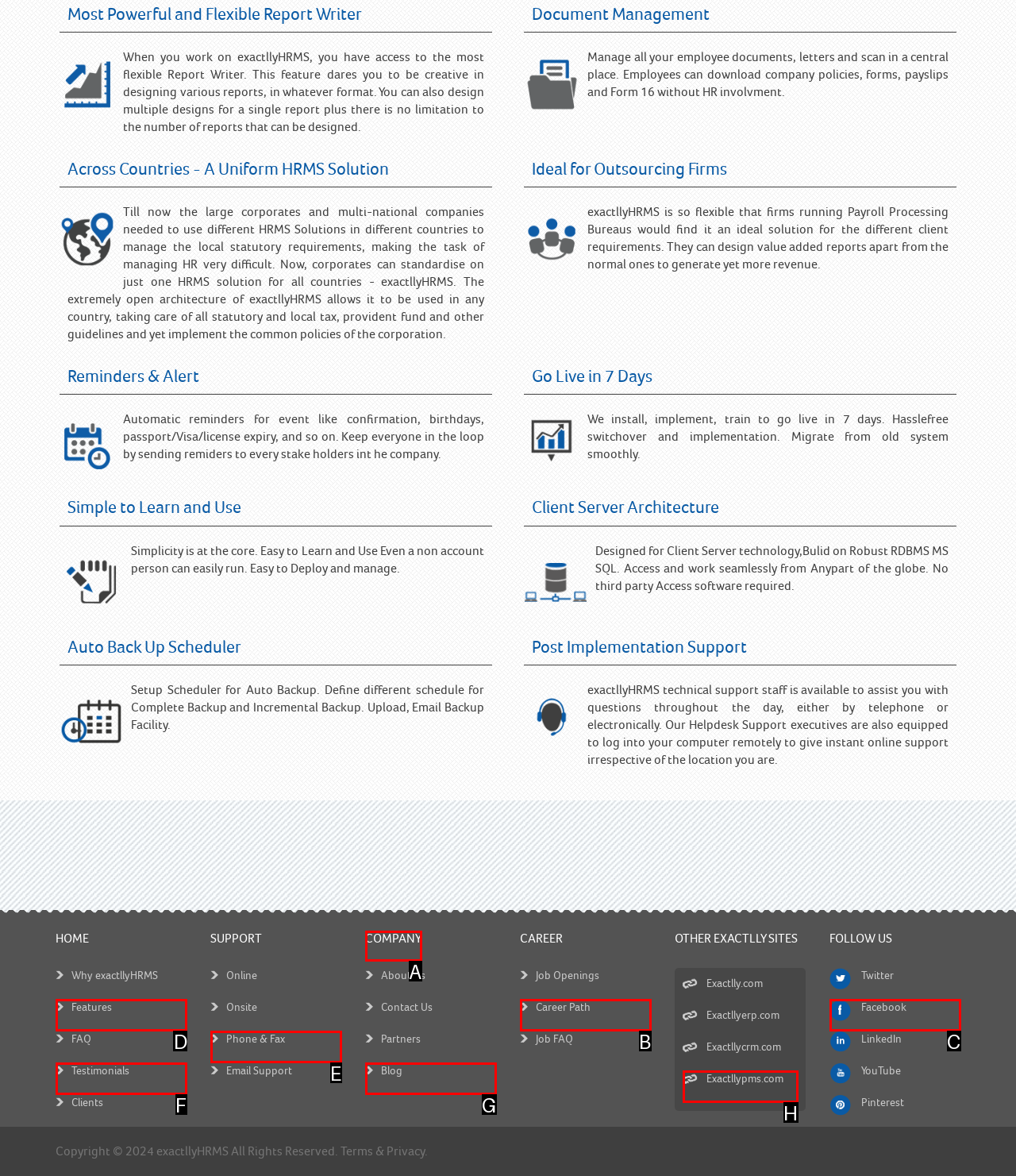What option should you select to complete this task: Click on the 'Features' link? Indicate your answer by providing the letter only.

D